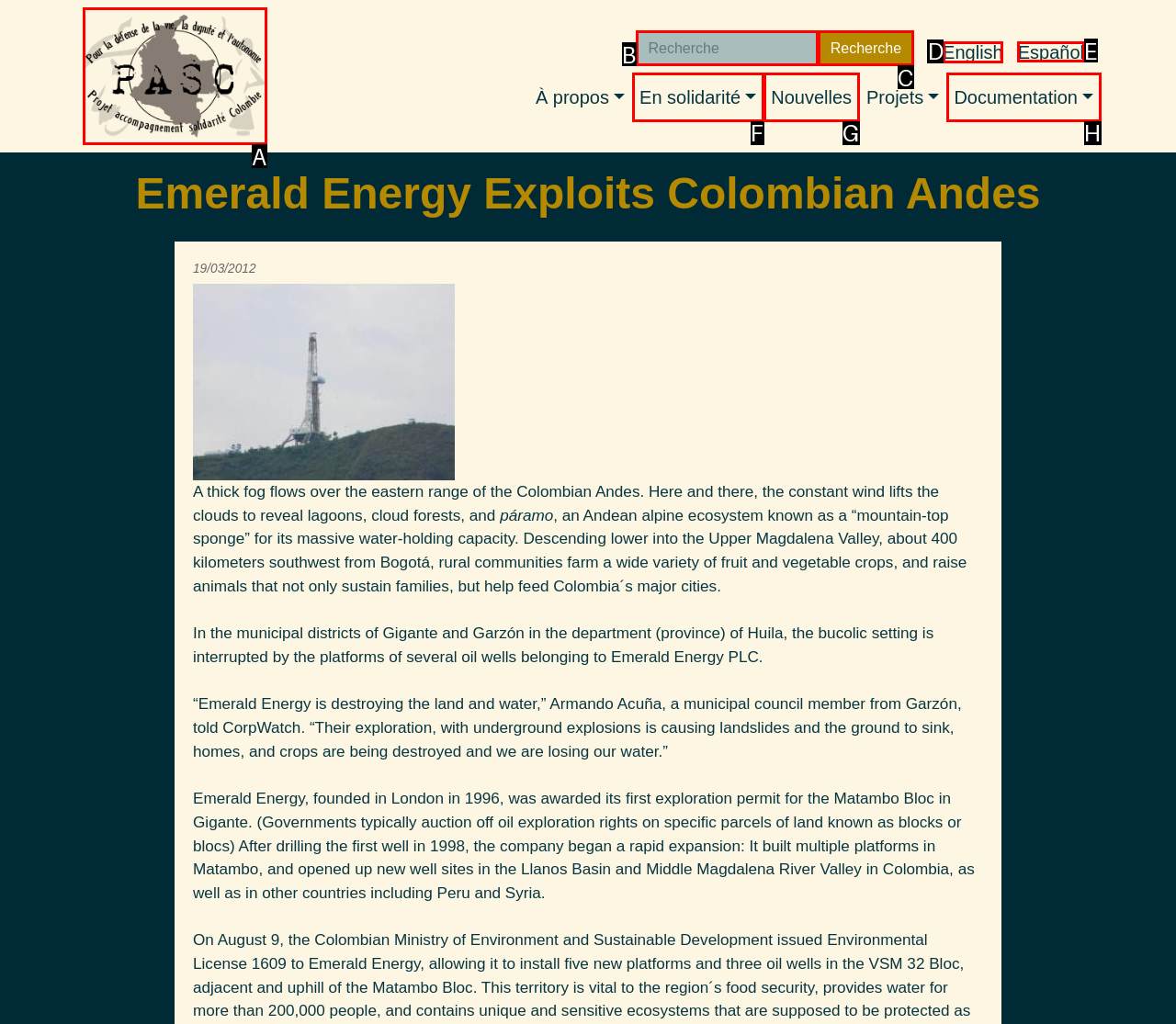Indicate which lettered UI element to click to fulfill the following task: Switch to English language
Provide the letter of the correct option.

D